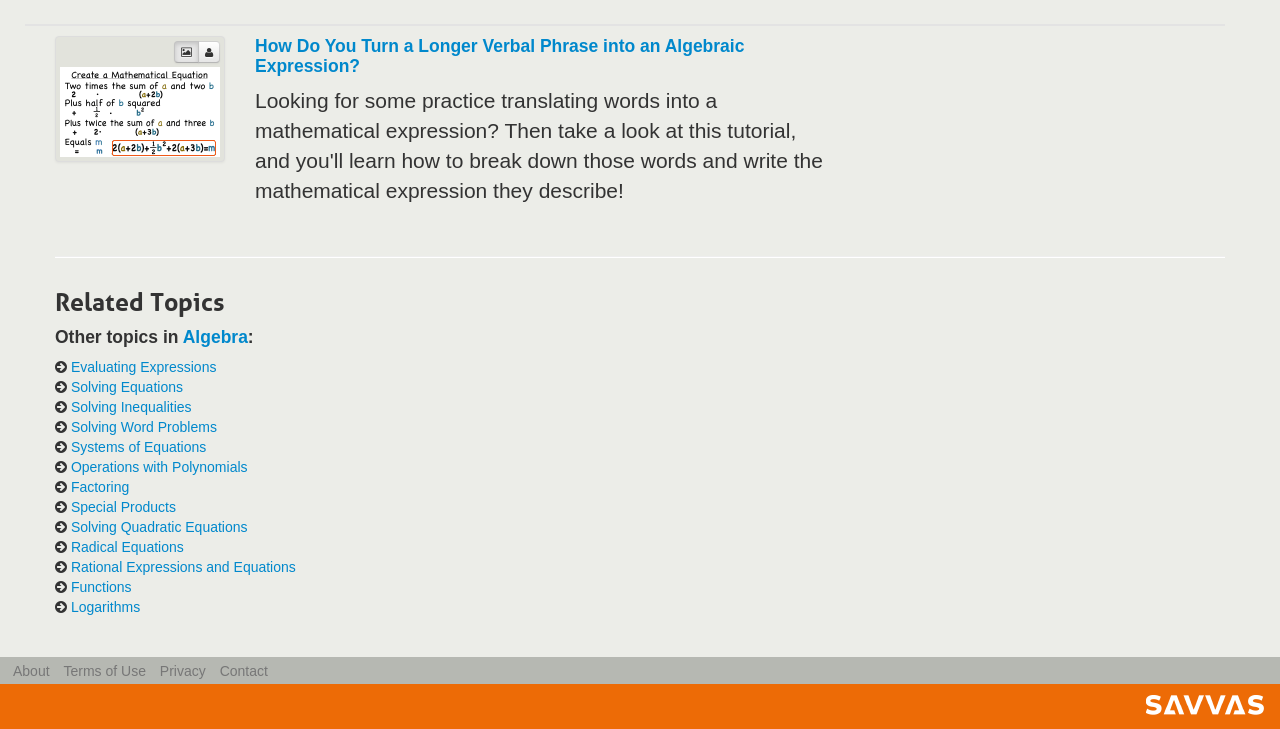Return the bounding box coordinates of the UI element that corresponds to this description: "ABOUT US". The coordinates must be given as four float numbers in the range of 0 and 1, [left, top, right, bottom].

None